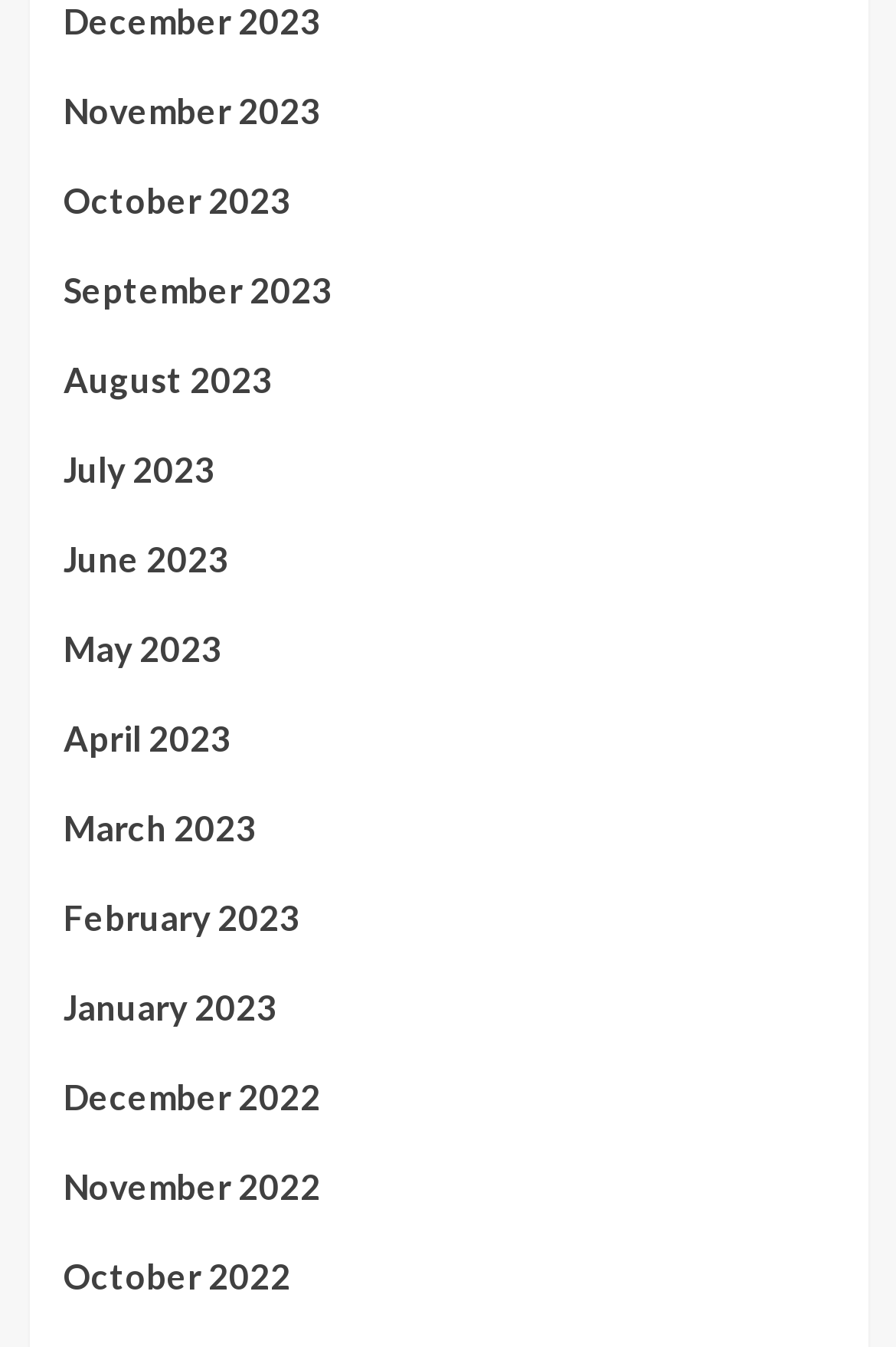Please locate the bounding box coordinates of the region I need to click to follow this instruction: "View November 2023".

[0.071, 0.062, 0.929, 0.128]